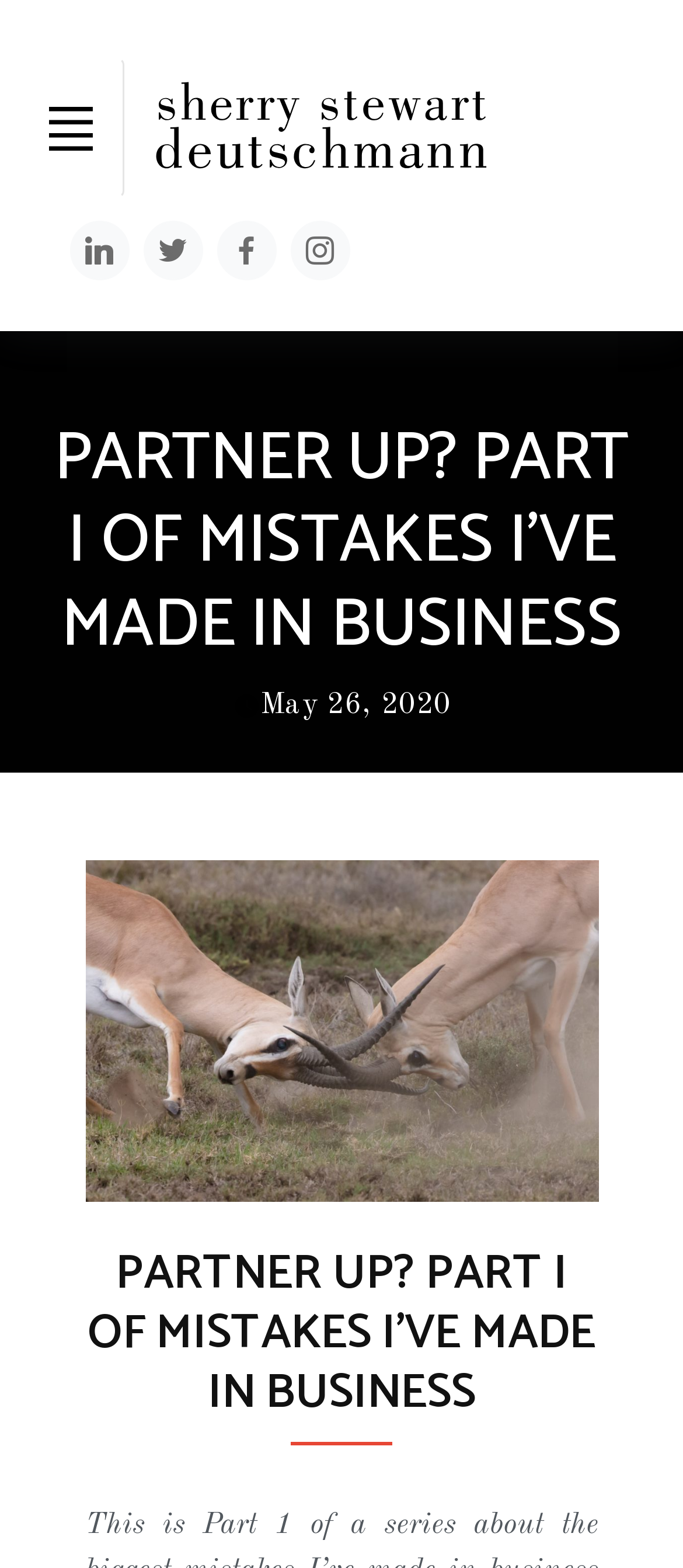Please answer the following question using a single word or phrase: How many social media buttons are there?

4